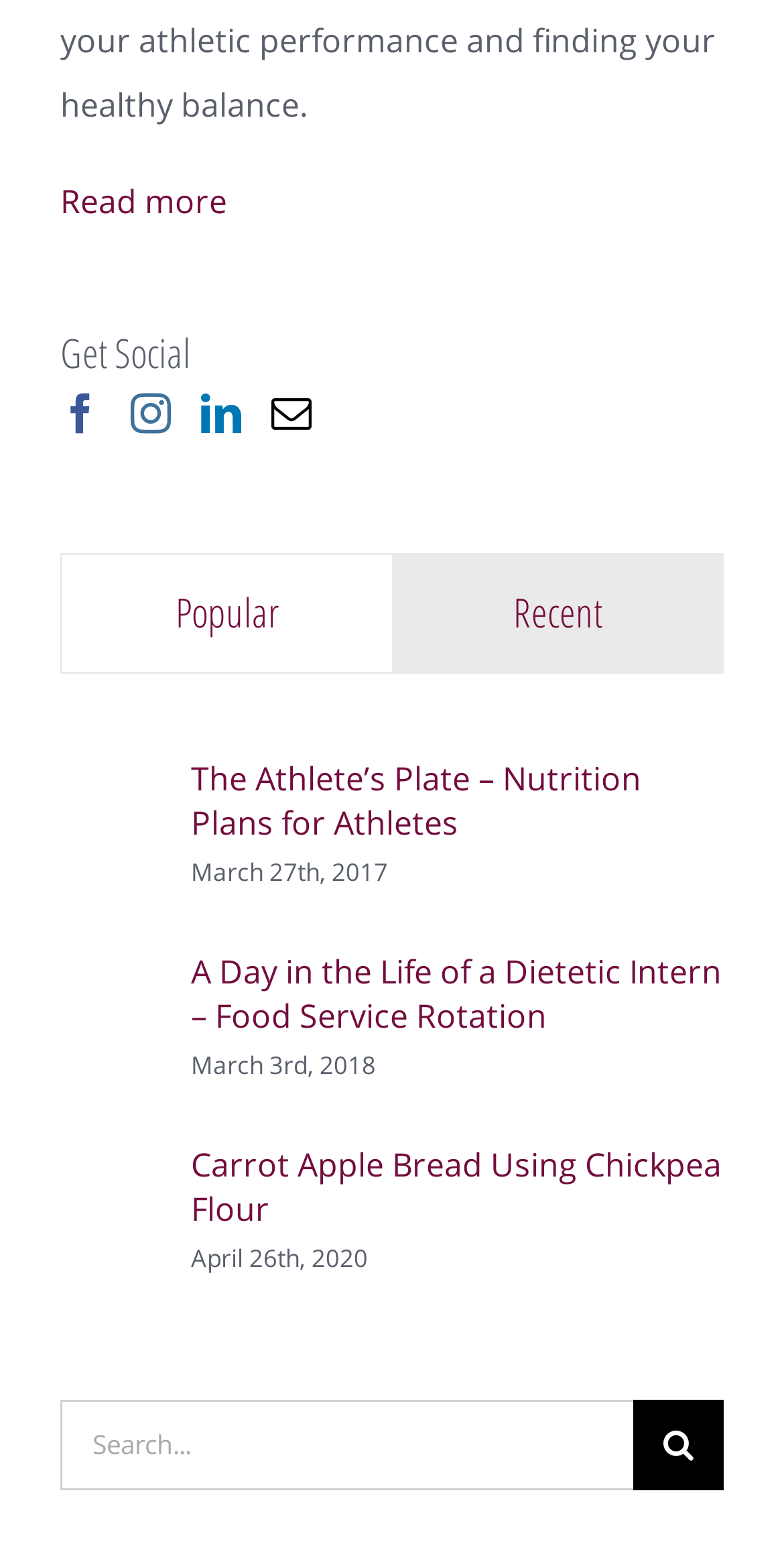Determine the bounding box coordinates of the area to click in order to meet this instruction: "Check out Carrot Apple Bread Using Chickpea Flour".

[0.077, 0.749, 0.21, 0.778]